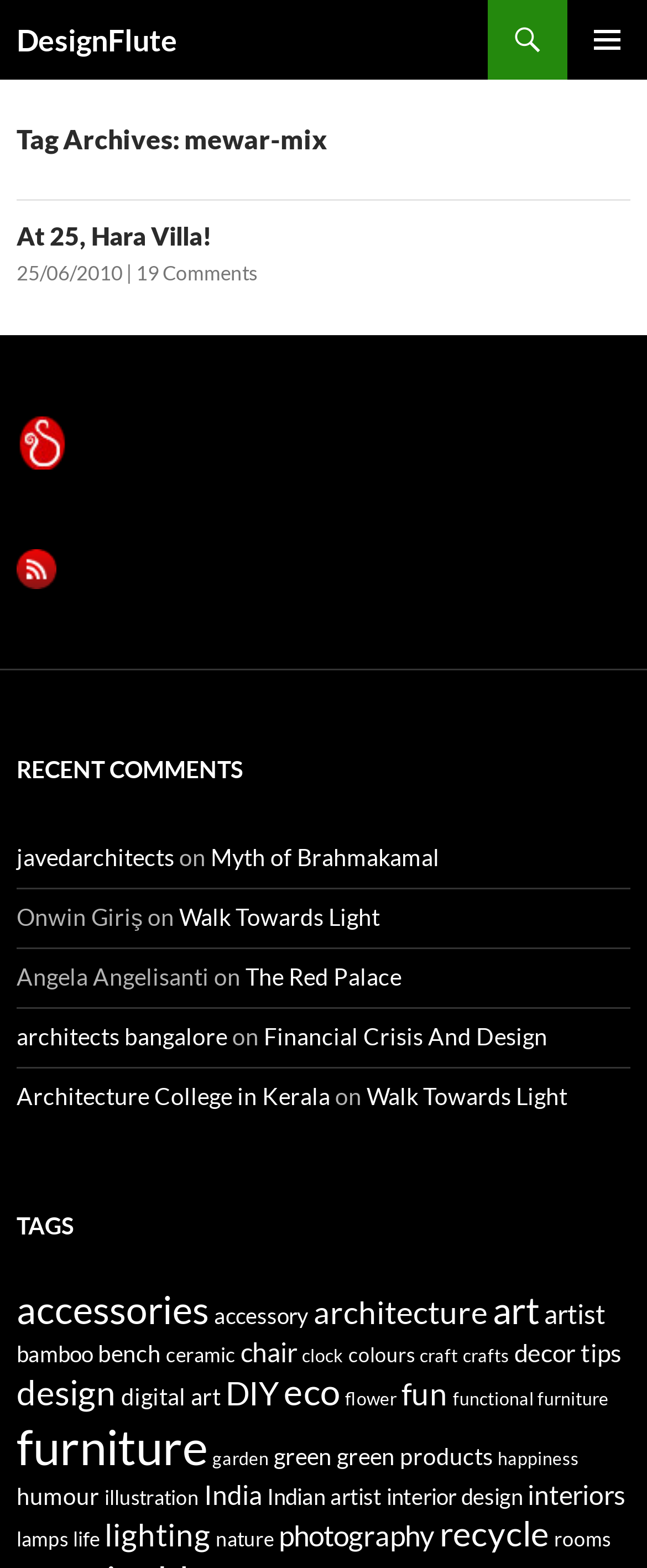Please provide a one-word or short phrase answer to the question:
How many comments are there on the post 'At 25, Hara Villa!'

19